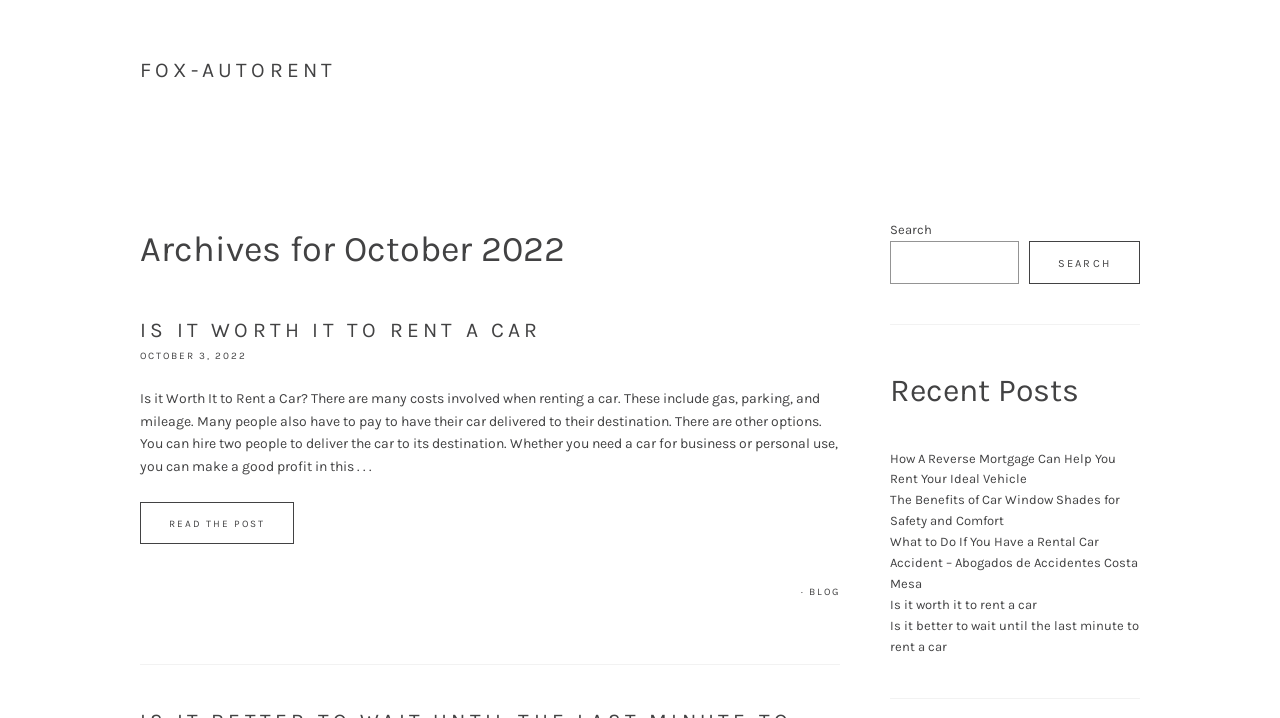How many recent posts are listed?
Please provide a single word or phrase based on the screenshot.

4